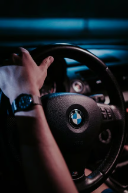Offer an in-depth caption for the image presented.

The image captures a close-up view of a person's hand gripping the steering wheel of a BMW vehicle. The timepiece on the wrist adds a touch of sophistication, suggesting a blend of style and functionality. Soft, ambient lighting creates a dramatic effect, highlighting the contours of the steering wheel and enhancing the car's luxurious feel. This moment conveys a sense of adventure and the thrill of driving, encapsulating the essence of automotive passion and the importance of a reliable insurance policy for peace of mind on the road.